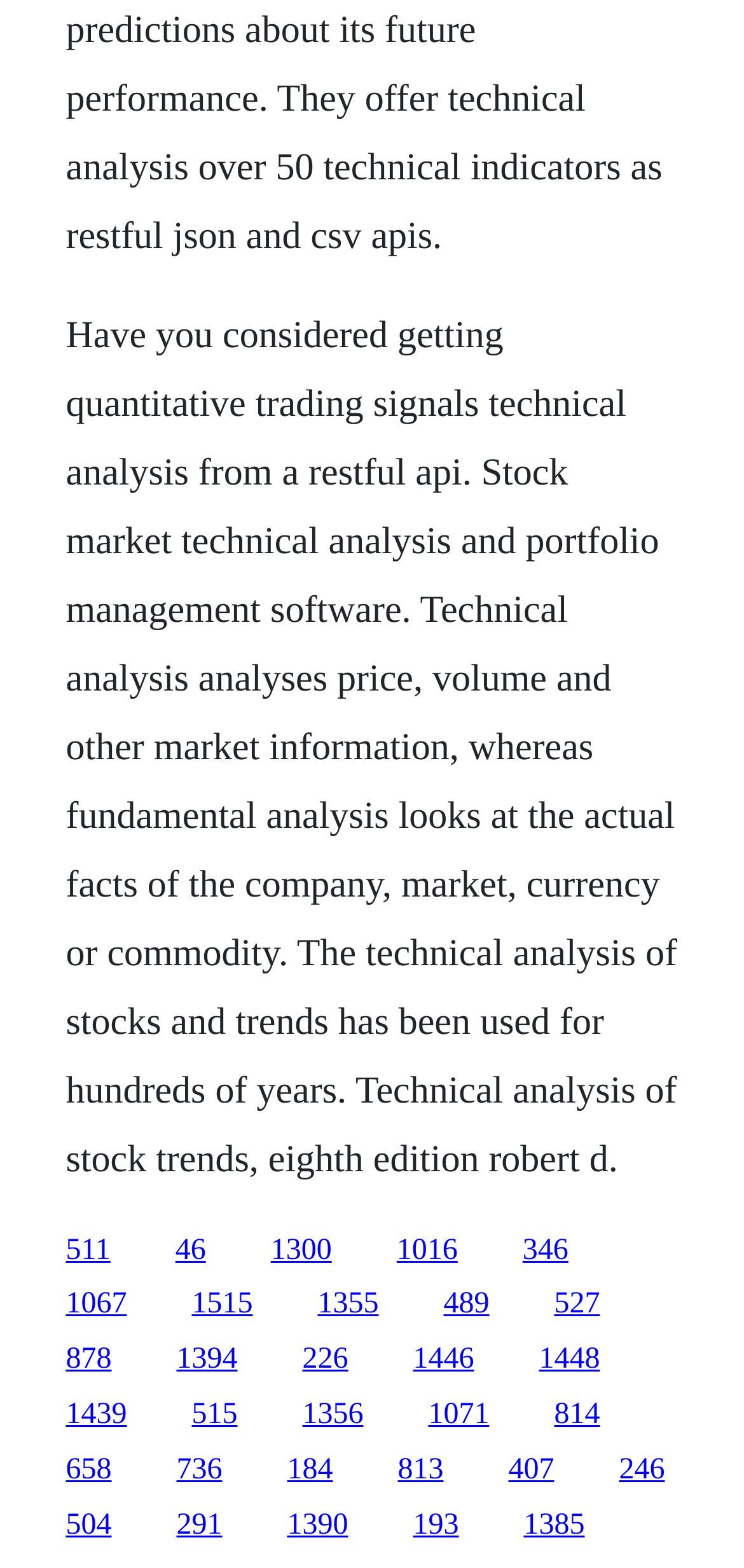How many links are present on this webpage?
Based on the image, give a concise answer in the form of a single word or short phrase.

28